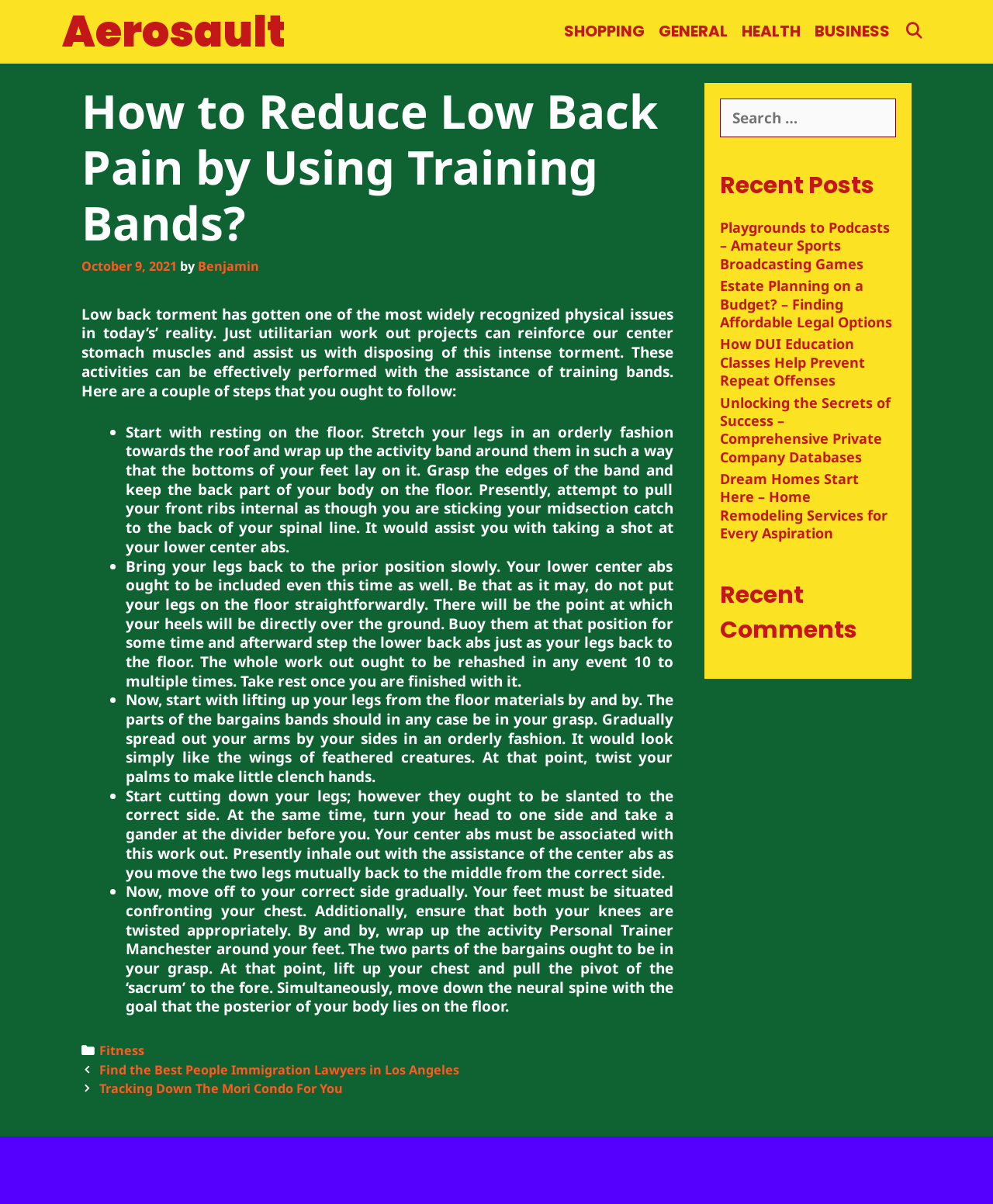What is the topic of the article?
Answer with a single word or phrase, using the screenshot for reference.

Low back pain